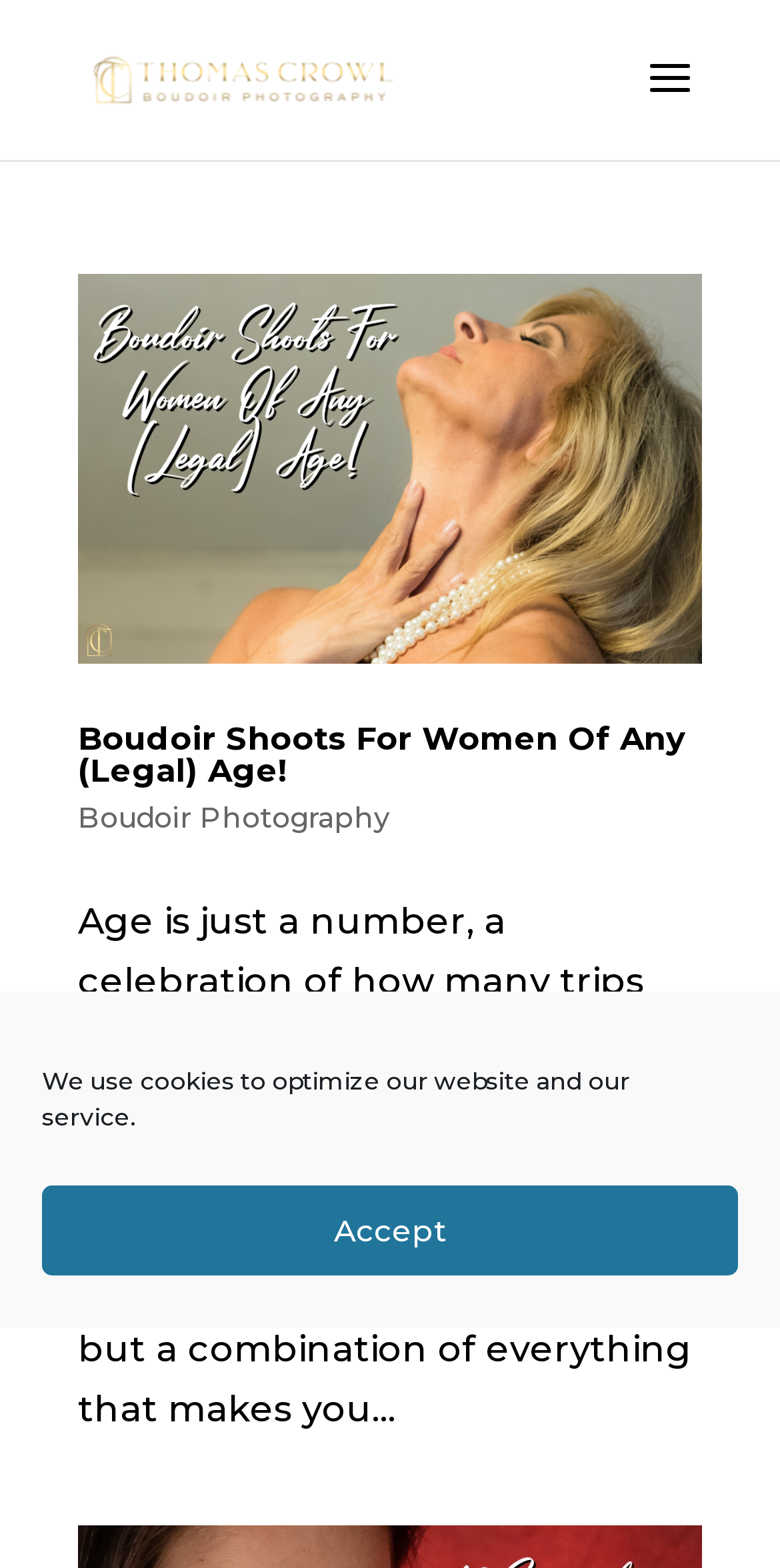Use one word or a short phrase to answer the question provided: 
What is the photographer's name?

Thomas Crowl